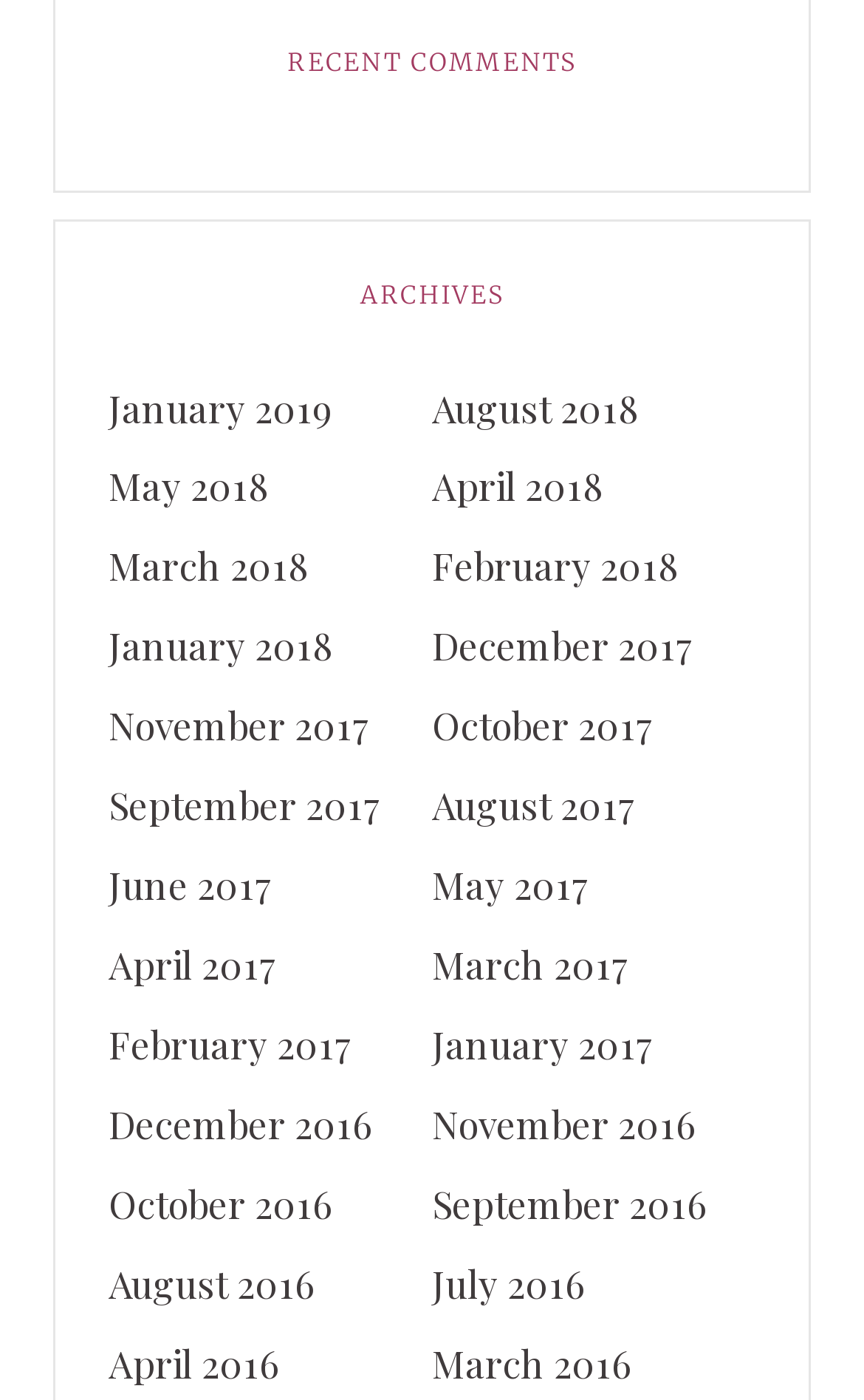What is the type of content provided by the 'Entries RSS' link?
Carefully examine the image and provide a detailed answer to the question.

I inferred the type of content by looking at the abbr element 'Really Simple Syndication' located at [0.279, 0.338, 0.354, 0.375] which is associated with the 'Entries RSS' link, suggesting that it provides RSS content.